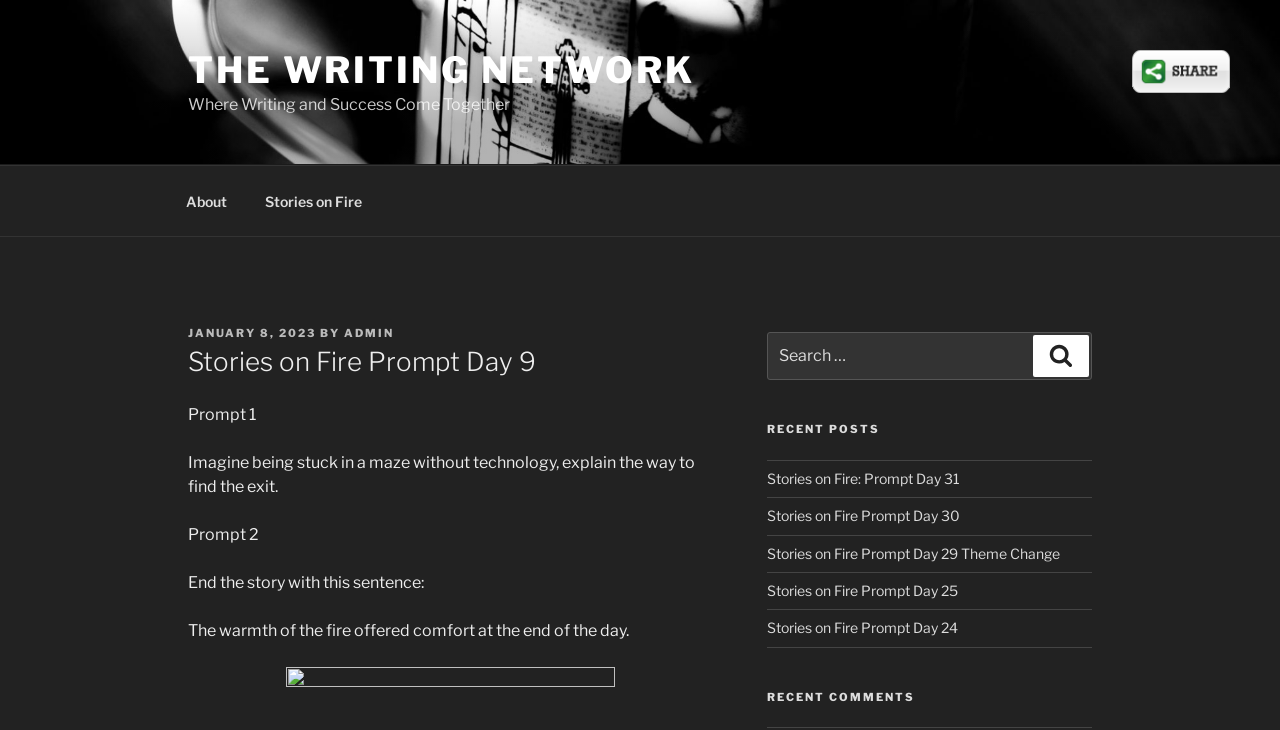For the element described, predict the bounding box coordinates as (top-left x, top-left y, bottom-right x, bottom-right y). All values should be between 0 and 1. Element description: Stories on Fire

[0.193, 0.242, 0.296, 0.309]